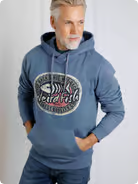Use a single word or phrase to respond to the question:
What type of pants is the model wearing?

dark jeans